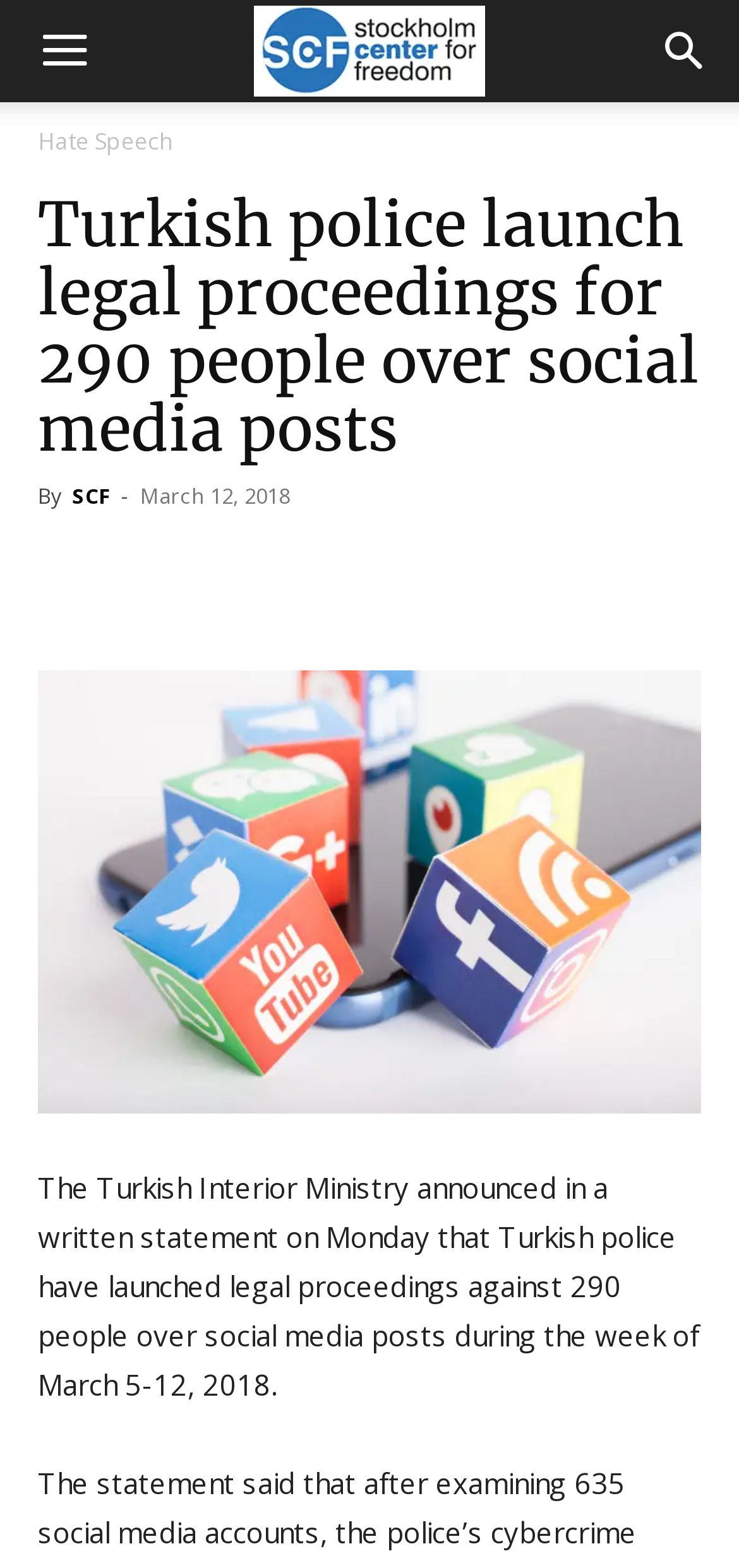Pinpoint the bounding box coordinates of the area that must be clicked to complete this instruction: "Search for something".

[0.856, 0.0, 1.0, 0.065]